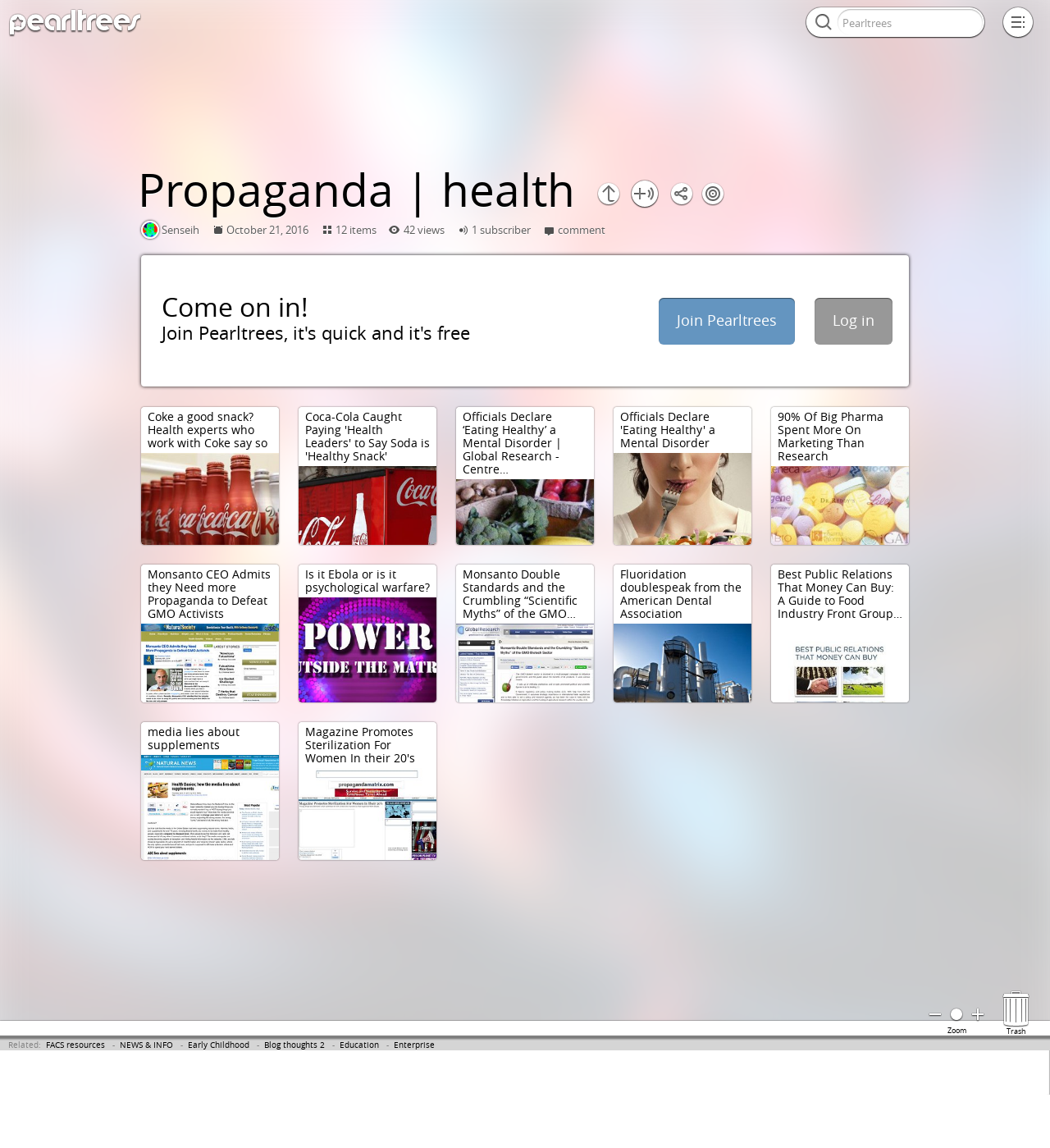Identify the bounding box coordinates of the clickable region required to complete the instruction: "Click the 'Log in' button". The coordinates should be given as four float numbers within the range of 0 and 1, i.e., [left, top, right, bottom].

[0.793, 0.27, 0.833, 0.287]